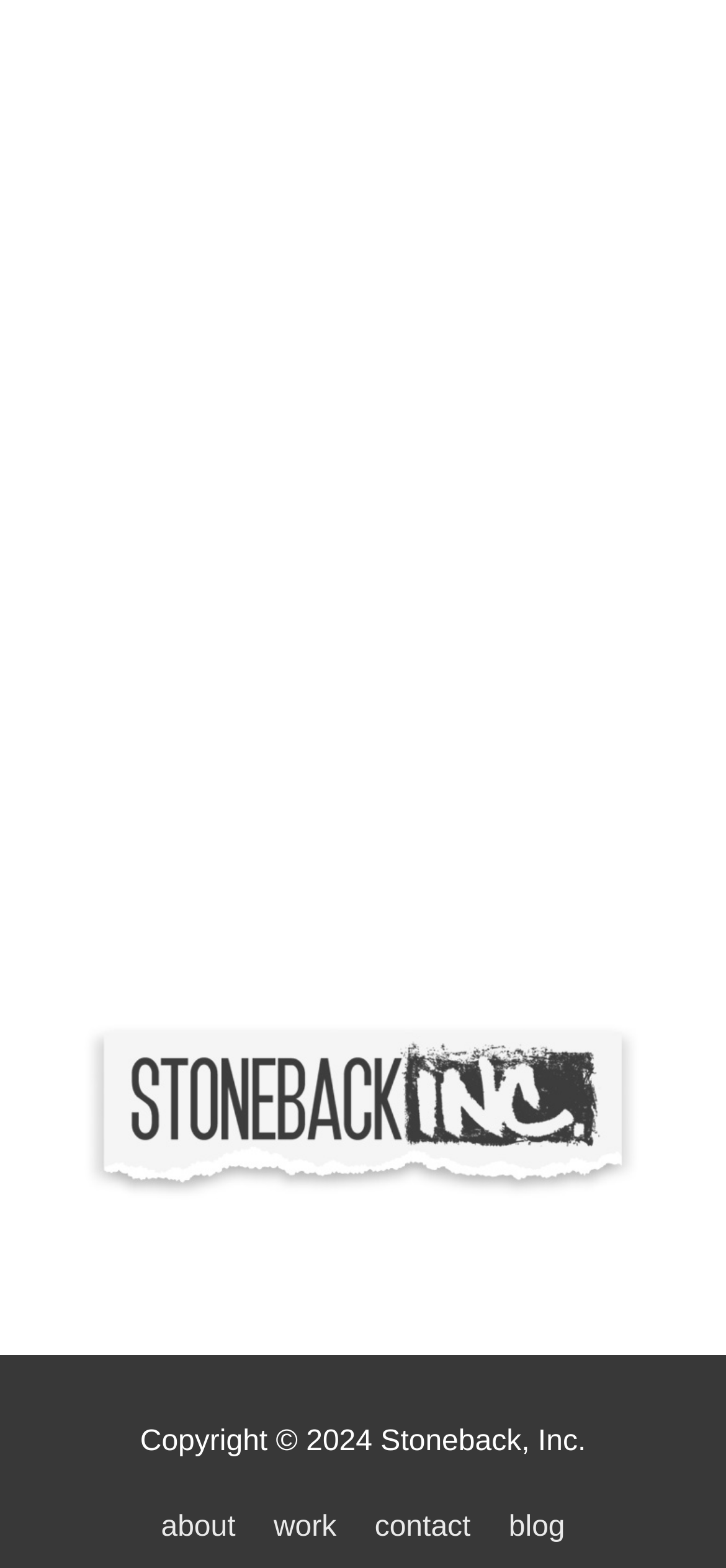Please provide a one-word or short phrase answer to the question:
How many links are present at the bottom of the webpage?

4